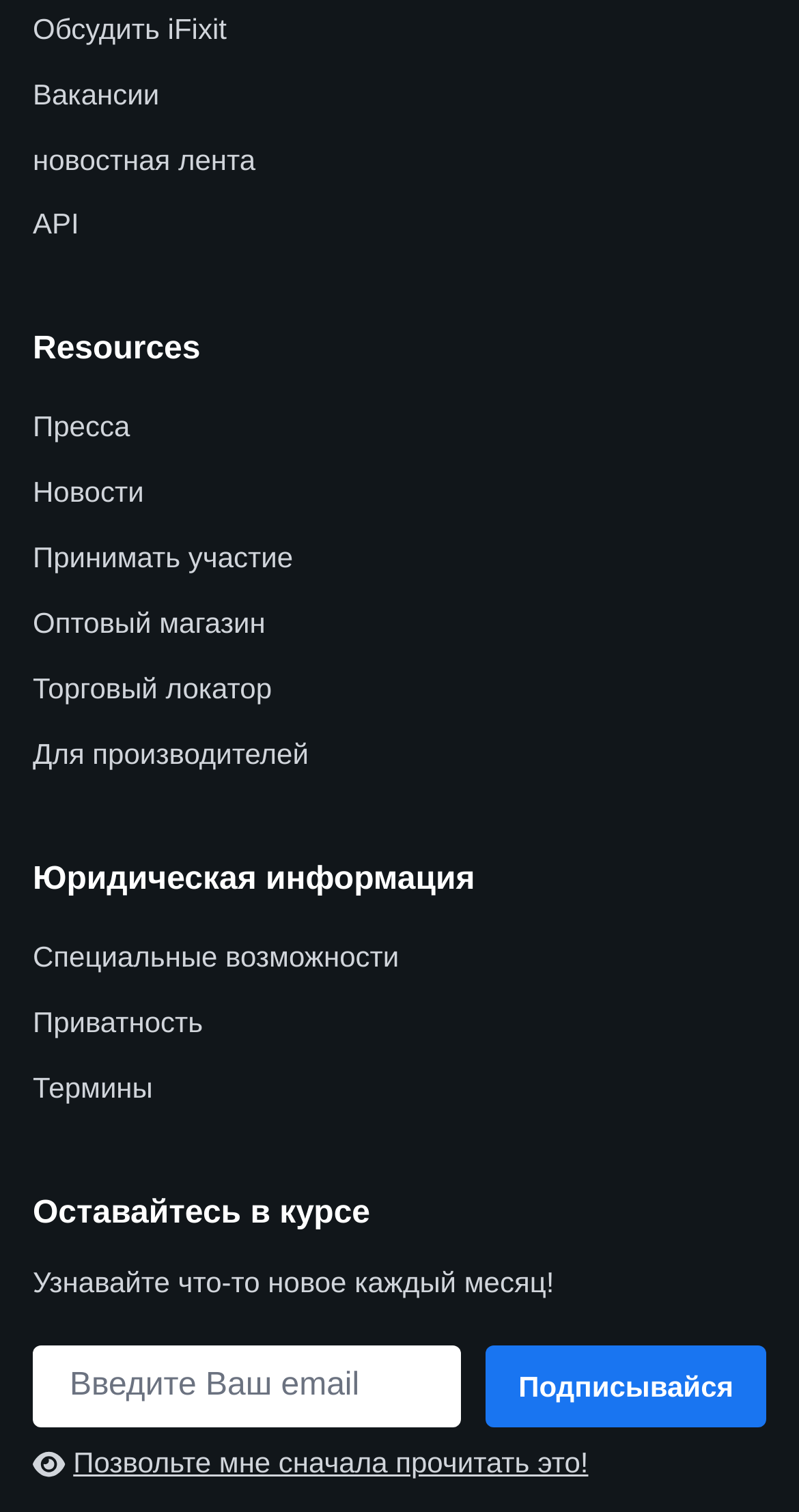Determine the bounding box coordinates for the area that needs to be clicked to fulfill this task: "View news feed". The coordinates must be given as four float numbers between 0 and 1, i.e., [left, top, right, bottom].

[0.041, 0.094, 0.32, 0.116]